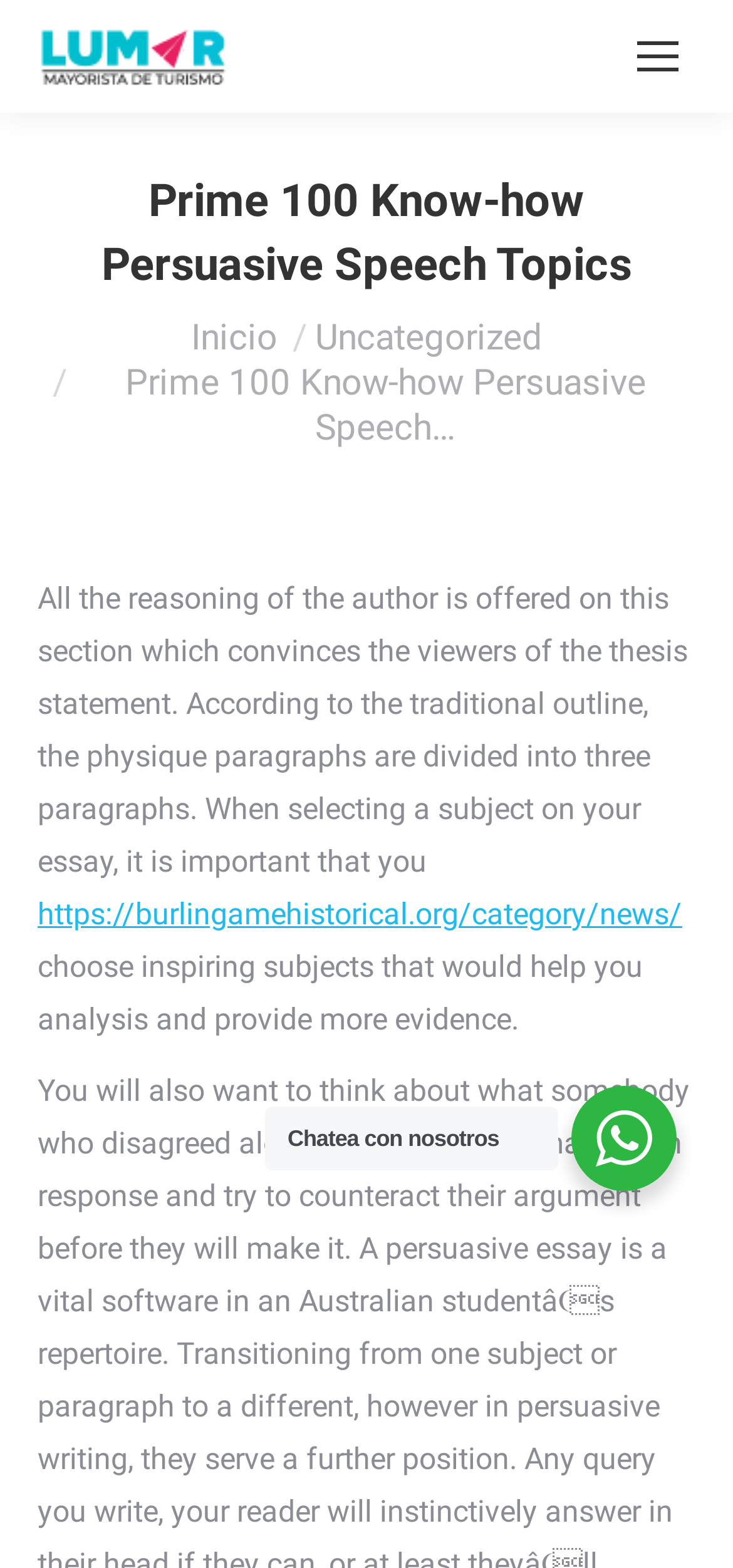How many links are there in the top navigation menu?
Please provide a comprehensive answer to the question based on the webpage screenshot.

The top navigation menu contains three links: 'Inicio', 'Uncategorized', and 'Mobile menu icon'. These links are located at the top of the webpage, and their bounding box coordinates indicate their vertical positions.